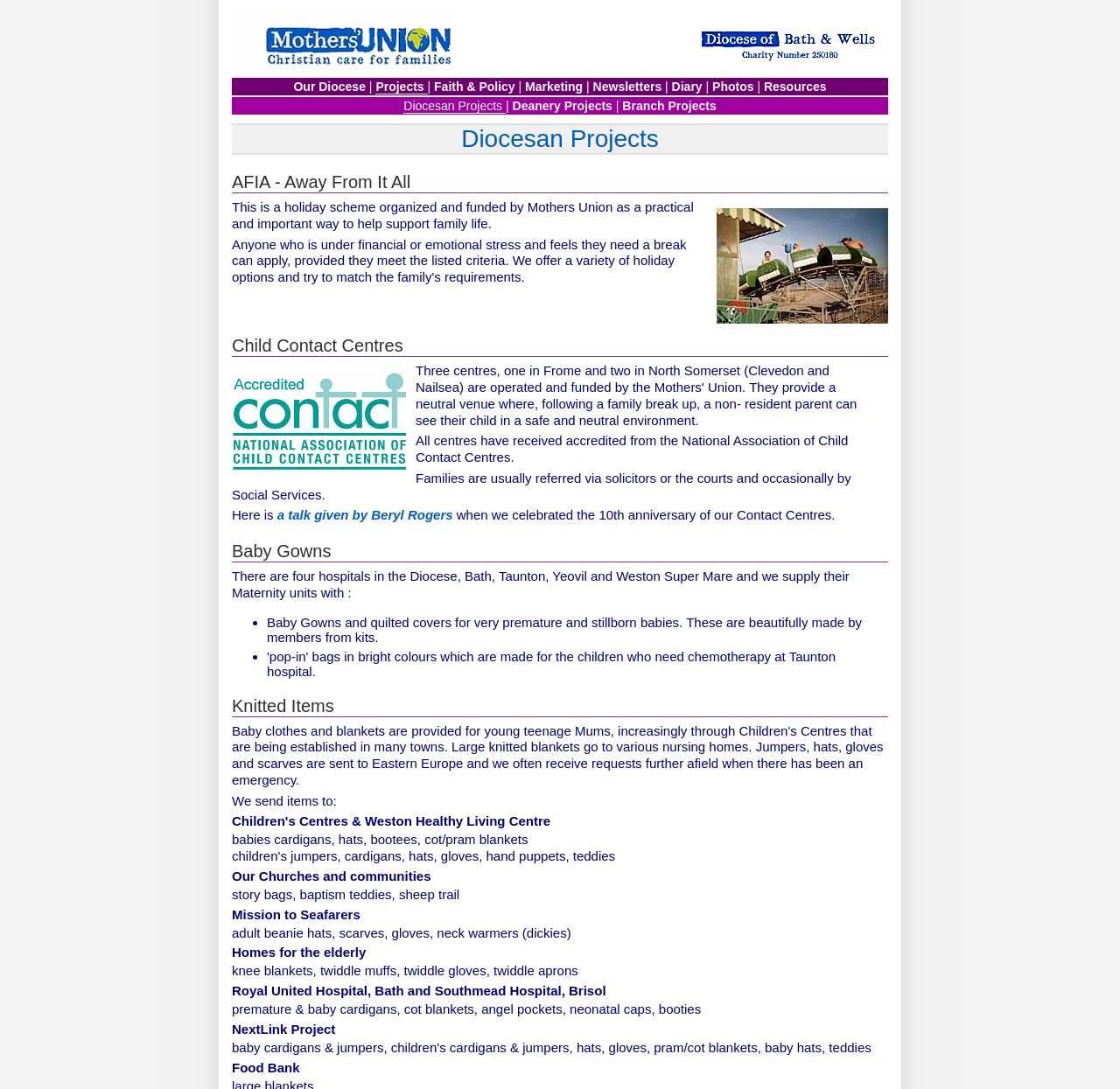Please find and report the bounding box coordinates of the element to click in order to perform the following action: "Click on 'Diary'". The coordinates should be expressed as four float numbers between 0 and 1, in the format [left, top, right, bottom].

[0.6, 0.073, 0.63, 0.086]